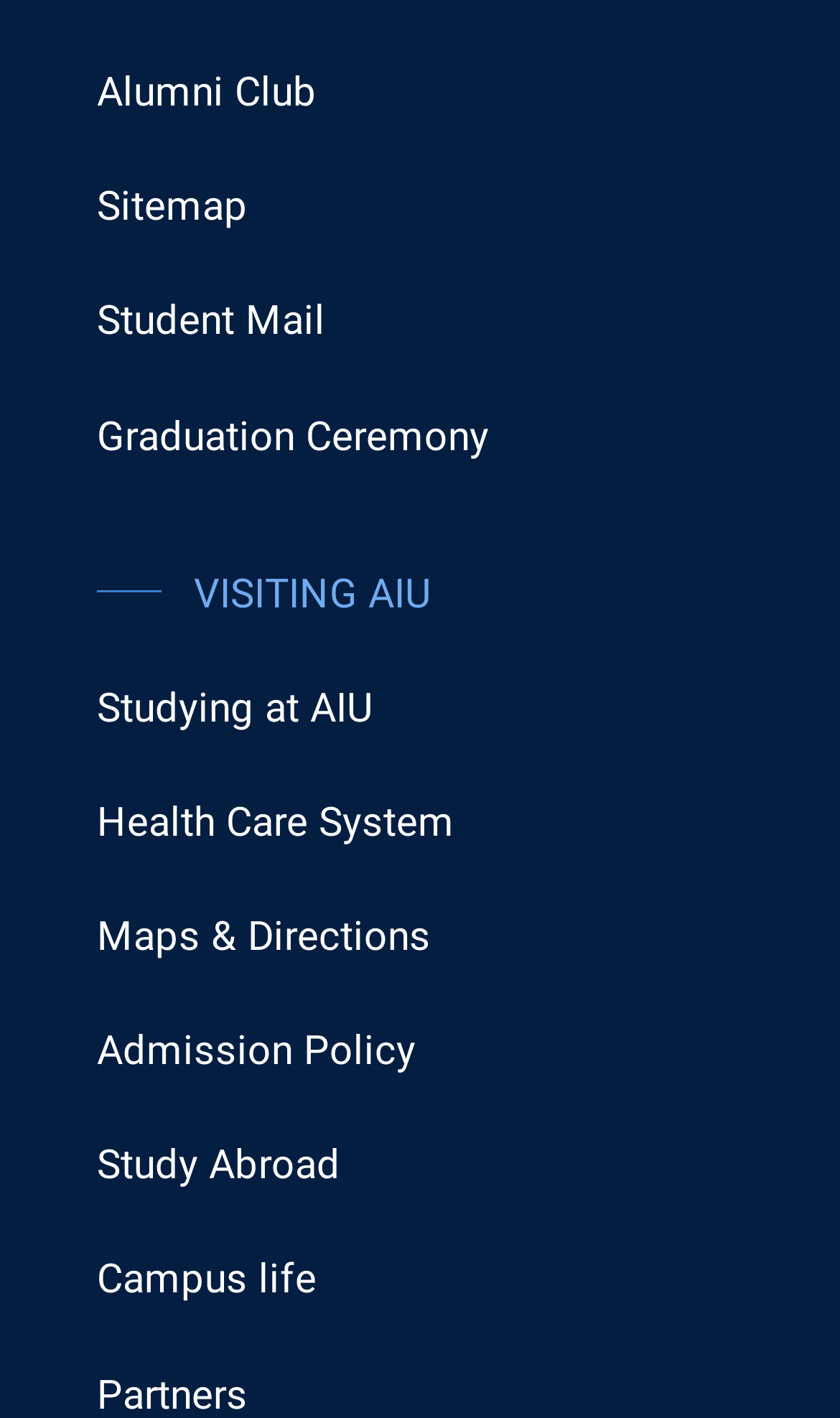Give a one-word or one-phrase response to the question:
What is the first link on the webpage?

Alumni Club